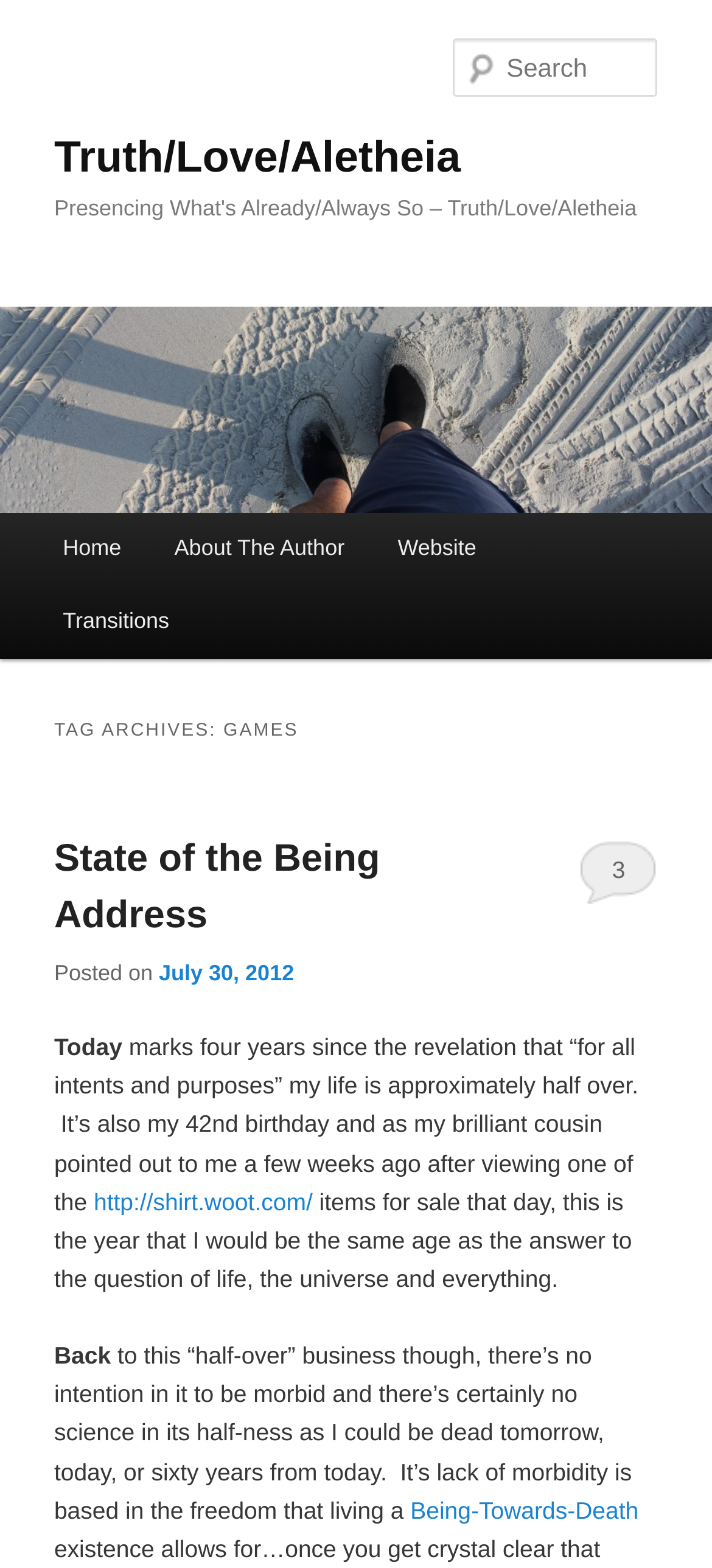Can you specify the bounding box coordinates of the area that needs to be clicked to fulfill the following instruction: "Visit Eduardo Barrichello's page"?

None